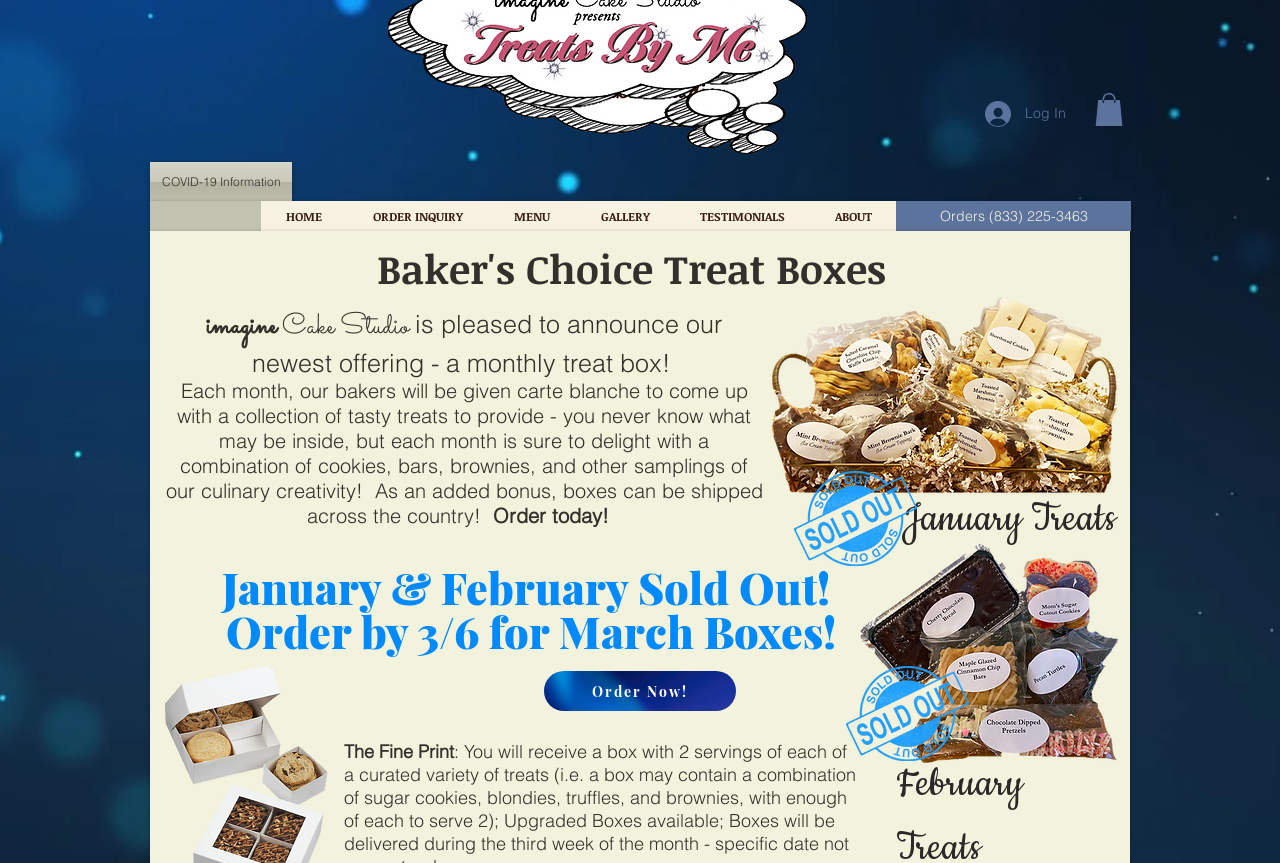Please identify the bounding box coordinates of the element that needs to be clicked to perform the following instruction: "Call for Orders".

[0.7, 0.233, 0.884, 0.268]